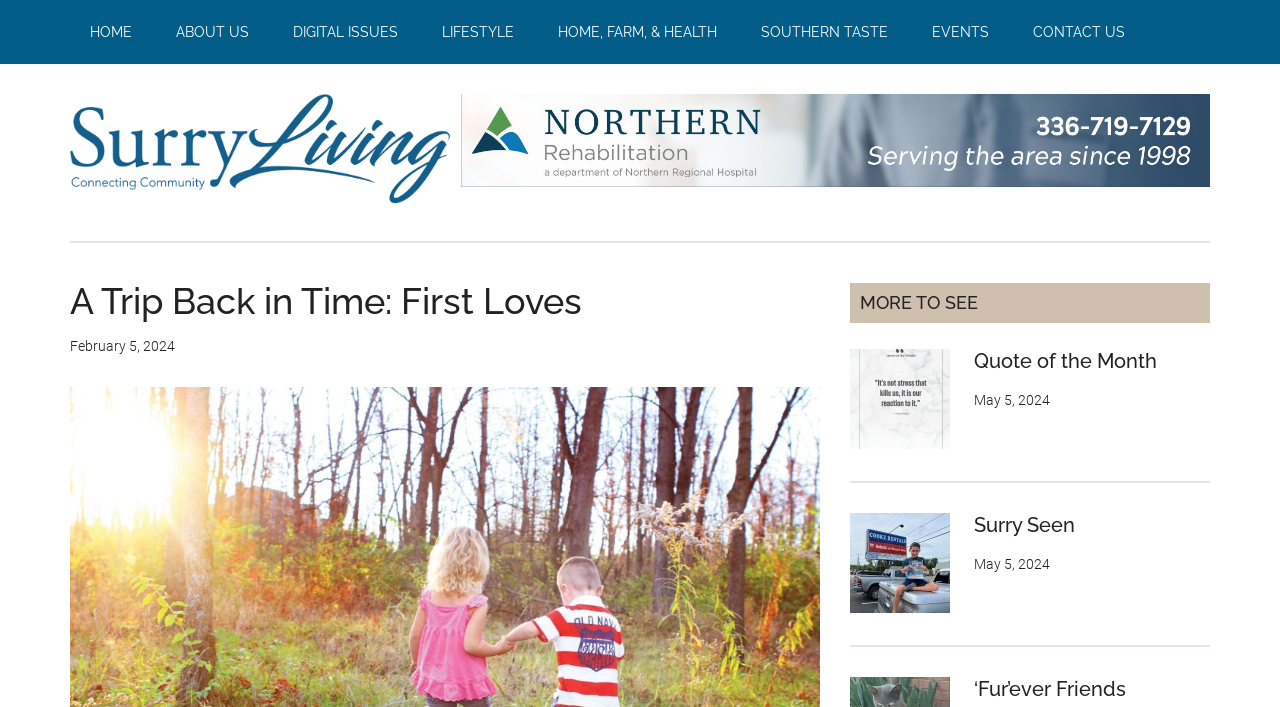Find and extract the text of the primary heading on the webpage.

A Trip Back in Time: First Loves 